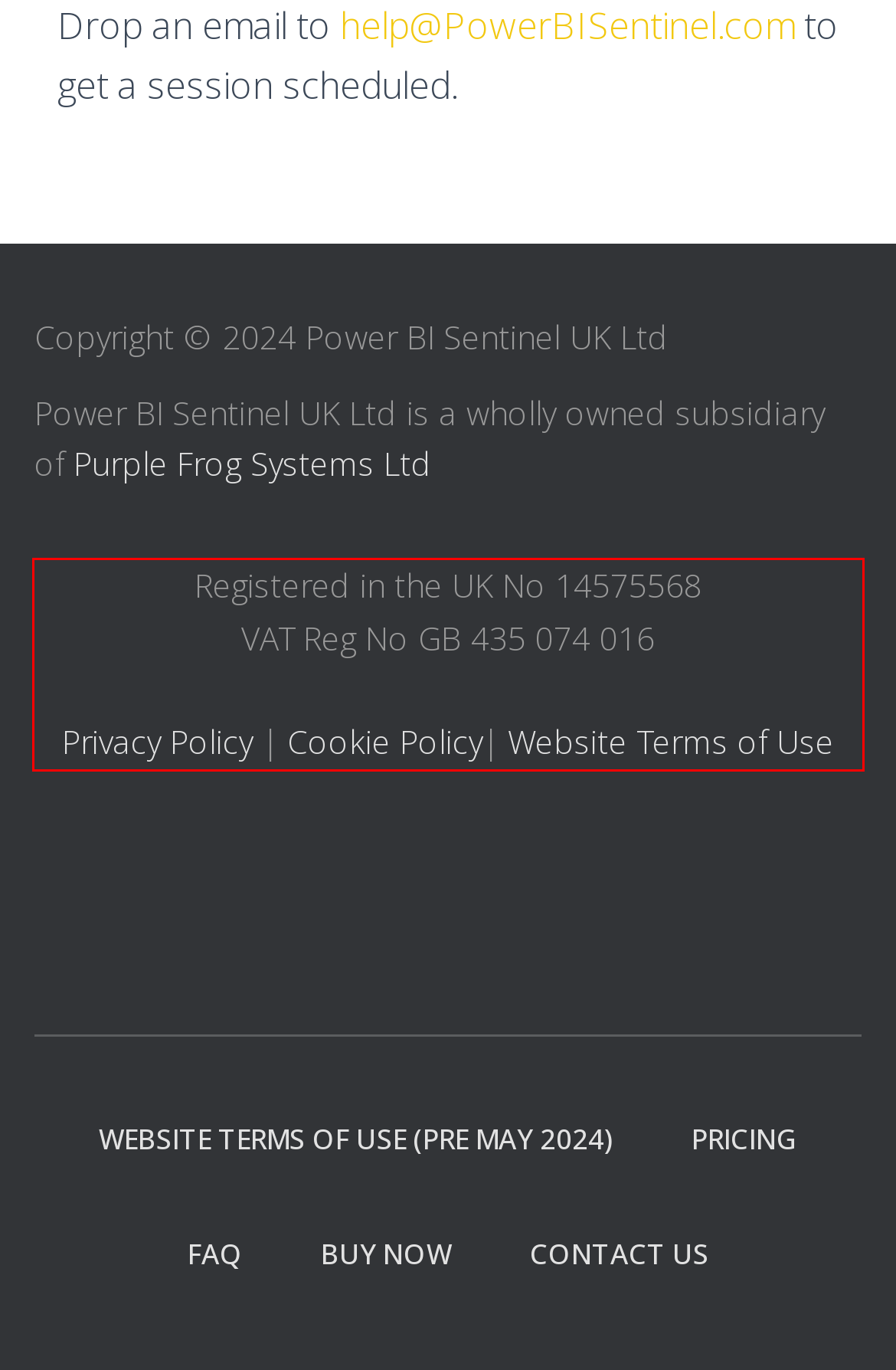Please extract the text content within the red bounding box on the webpage screenshot using OCR.

Registered in the UK No 14575568 VAT Reg No GB 435 074 016 Privacy Policy | Cookie Policy| Website Terms of Use